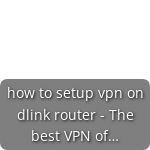Provide a comprehensive description of the image.

This image is associated with an article focused on setting up a VPN on a D-Link router, showcasing valuable information for users looking to enhance their online security and privacy. The title suggests a guide or tutorial, highlighting it as one of the best VPN resources available. This content likely addresses various aspects such as configuration steps, troubleshooting tips, and additional benefits of using a VPN with a router, aimed at providing users a comprehensive understanding to protect their internet activity.